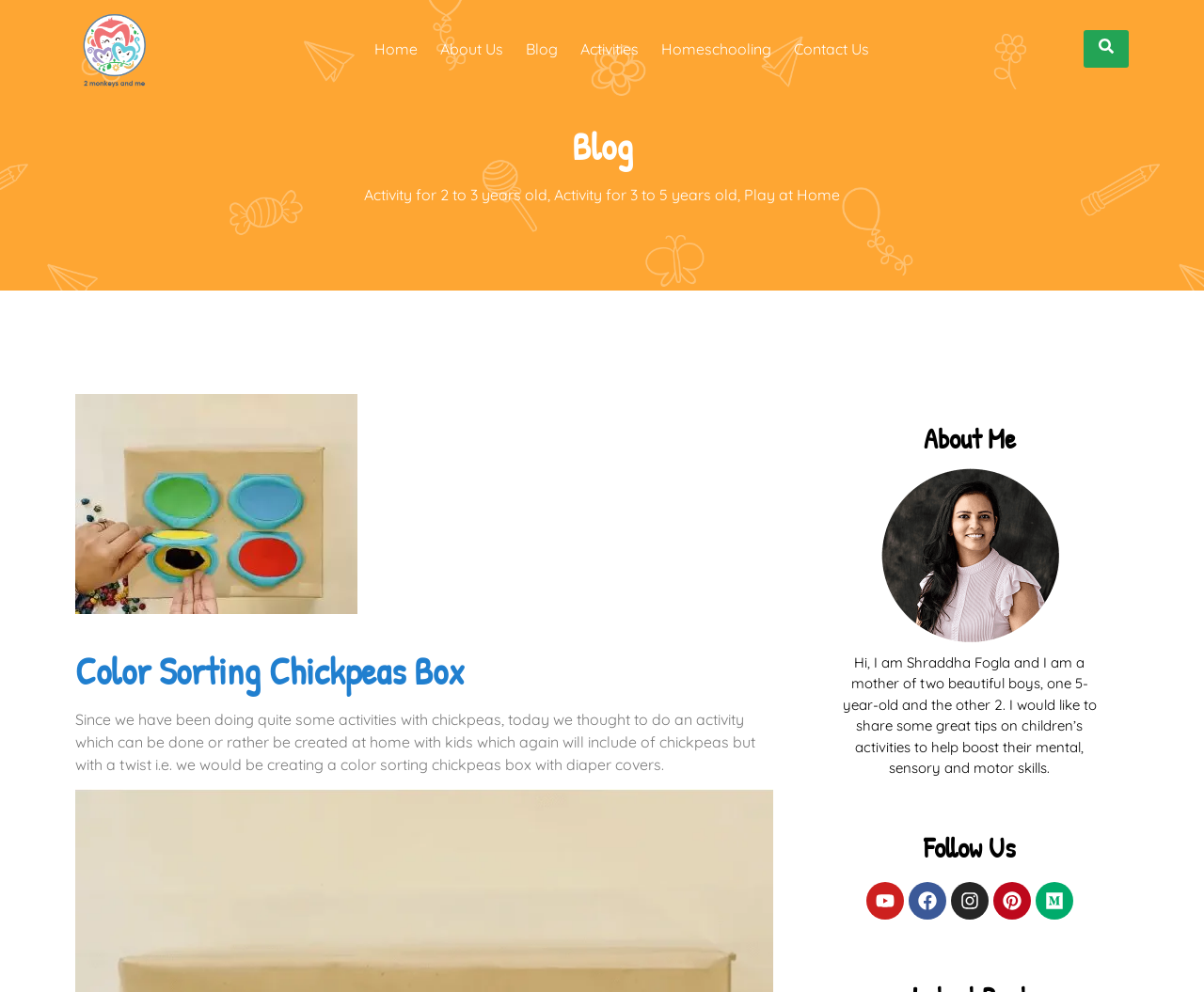Using the information shown in the image, answer the question with as much detail as possible: What is the age of the older child of the author?

The answer can be found in the section where the author introduces herself, stating 'I am a mother of two beautiful boys, one 5-year-old and the other 2.'